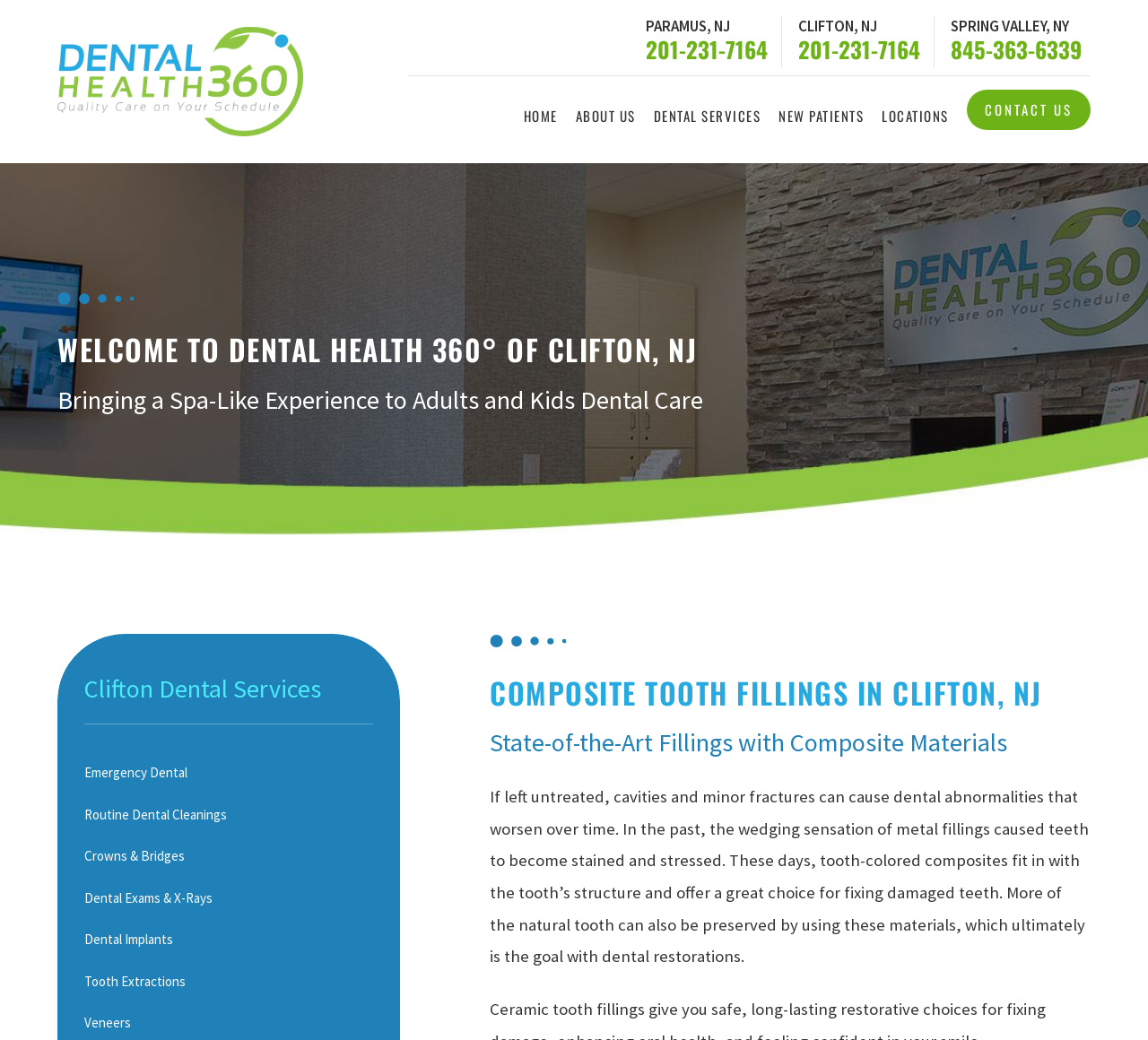Answer the question with a brief word or phrase:
What is the purpose of composite materials in dental restorations?

To preserve more of the natural tooth